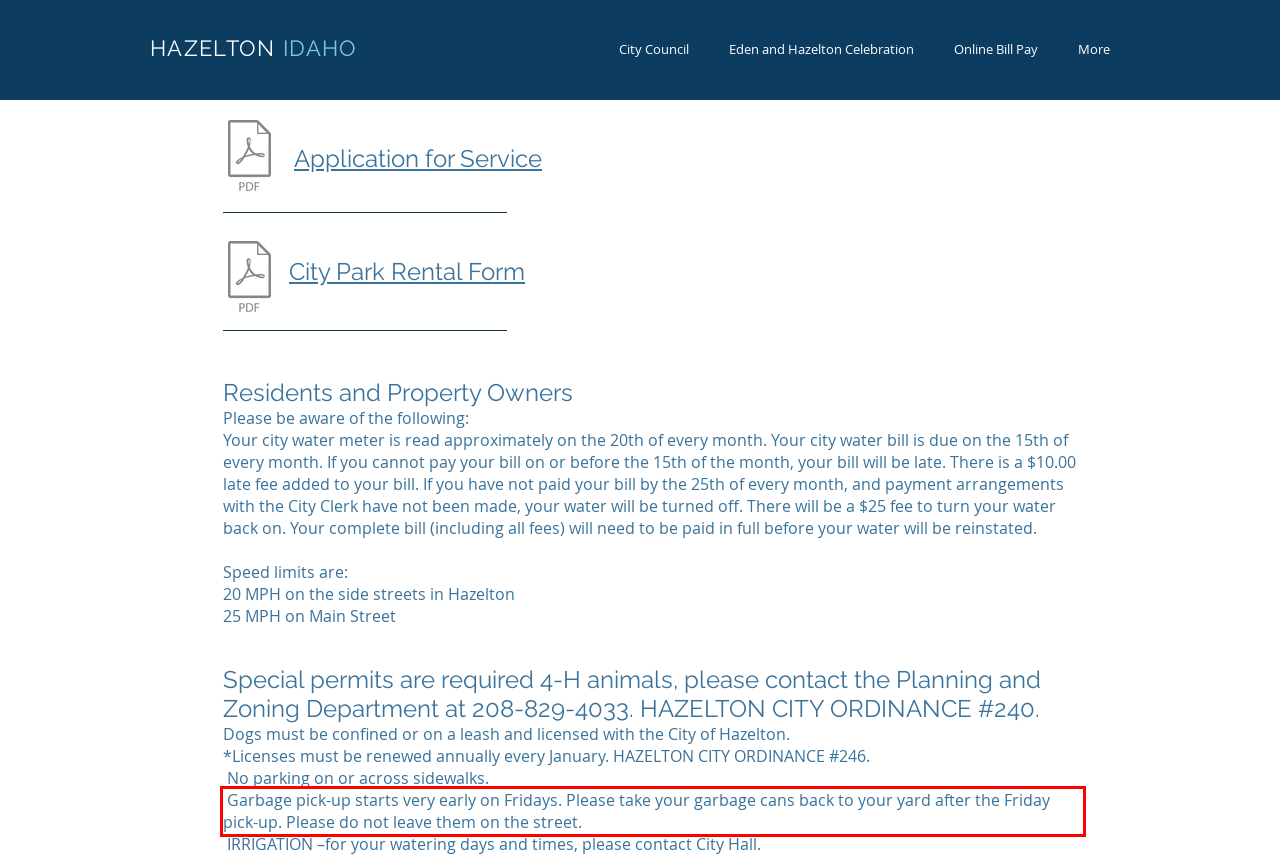Please analyze the provided webpage screenshot and perform OCR to extract the text content from the red rectangle bounding box.

Garbage pick-up starts very early on Fridays. Please take your garbage cans back to your yard after the Friday pick-up. Please do not leave them on the street.